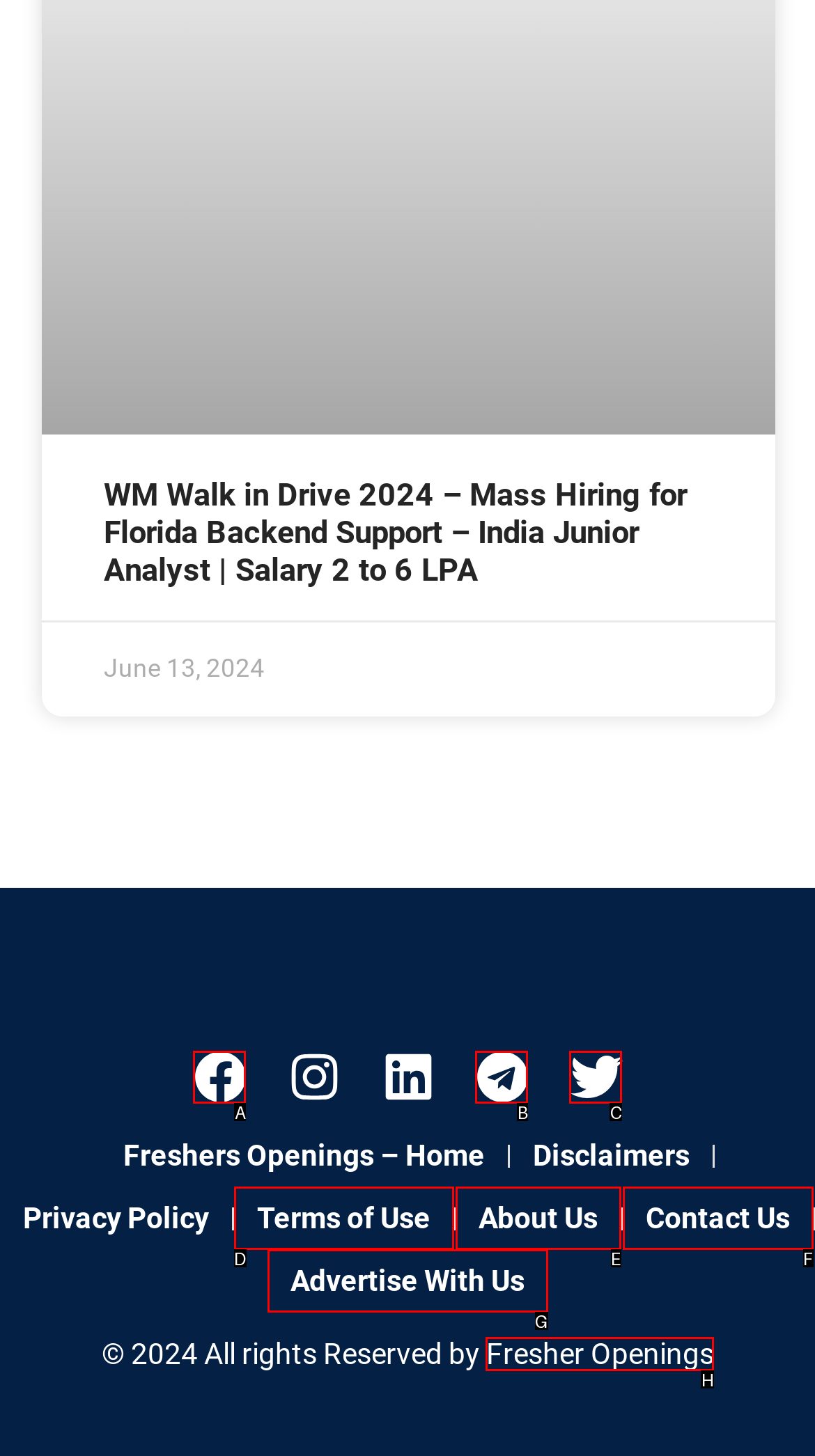Identify which option matches the following description: Advertise With Us
Answer by giving the letter of the correct option directly.

G